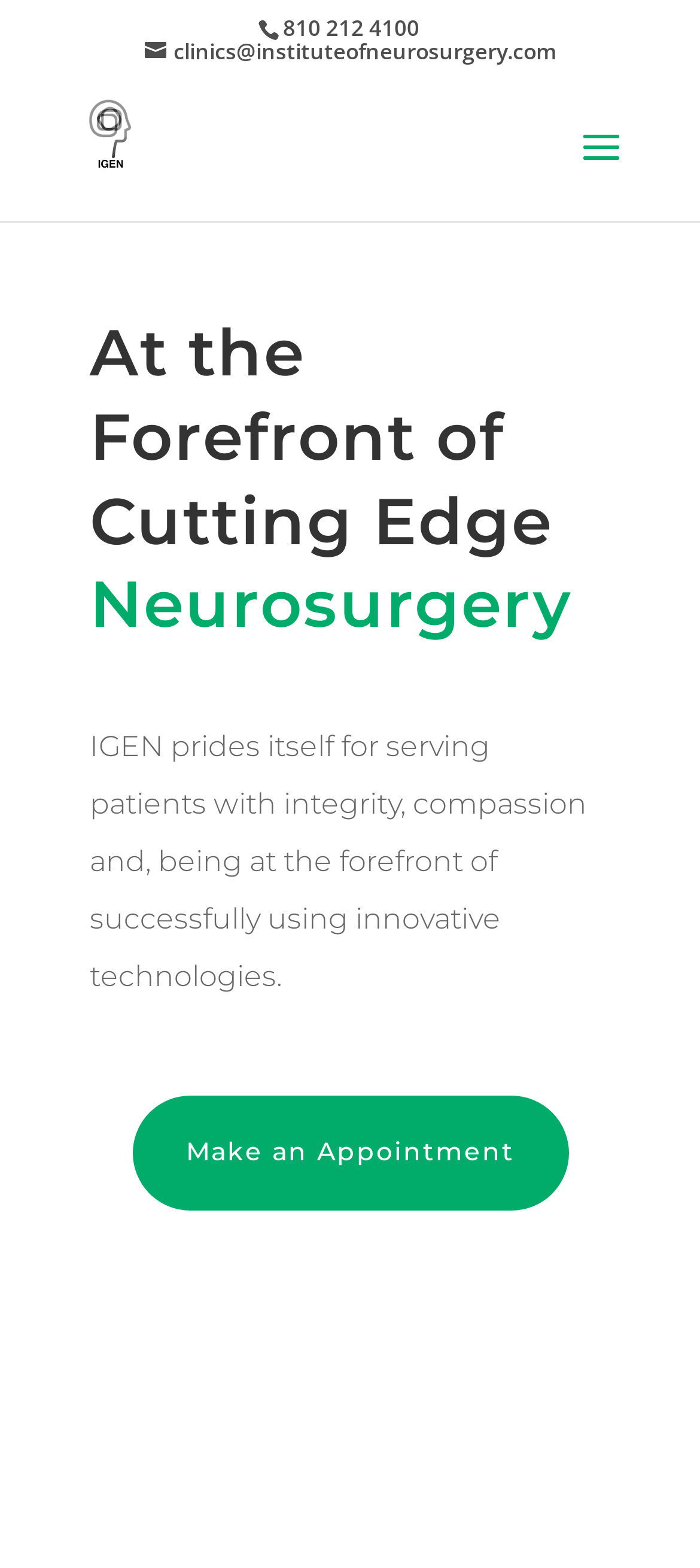From the webpage screenshot, predict the bounding box coordinates (top-left x, top-left y, bottom-right x, bottom-right y) for the UI element described here: 810 212 4100

[0.404, 0.008, 0.599, 0.027]